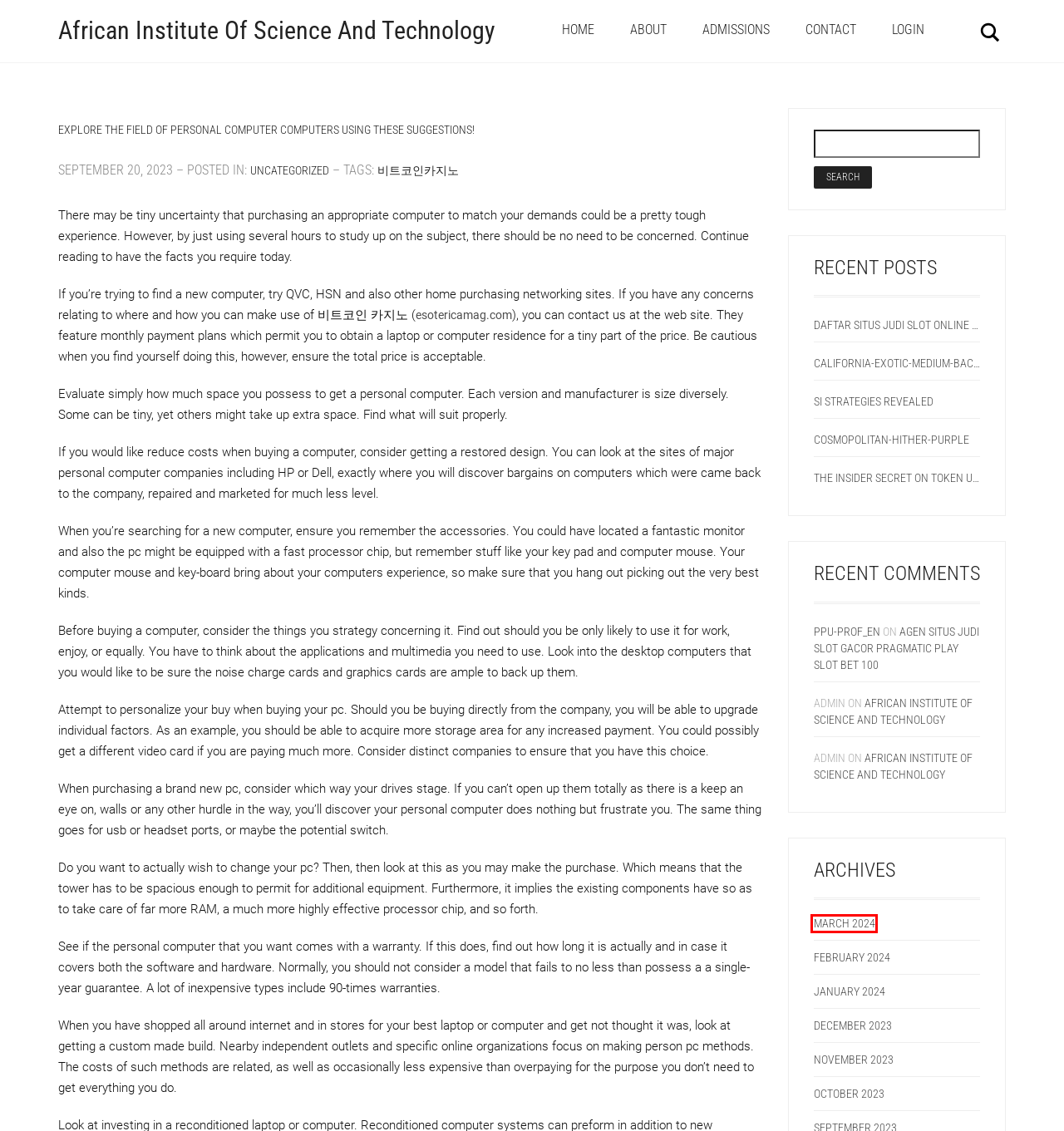Examine the screenshot of a webpage with a red bounding box around a UI element. Select the most accurate webpage description that corresponds to the new page after clicking the highlighted element. Here are the choices:
A. March 2024 – African Institute Of Science And Technology
B. ADMISSIONS – African Institute Of Science And Technology
C. Login – African Institute Of Science And Technology
D. The Insider Secret on Token Uncovered – African Institute Of Science And Technology
E. AFRICAN INSTITUTE OF SCIENCE AND TECHNOLOGY – African Institute Of Science And Technology
F. Si Strategies Revealed – African Institute Of Science And Technology
G. Agen Situs Judi Slot Gacor Pragmatic Play Slot Bet 100 – African Institute Of Science And Technology
H. December 2023 – African Institute Of Science And Technology

A